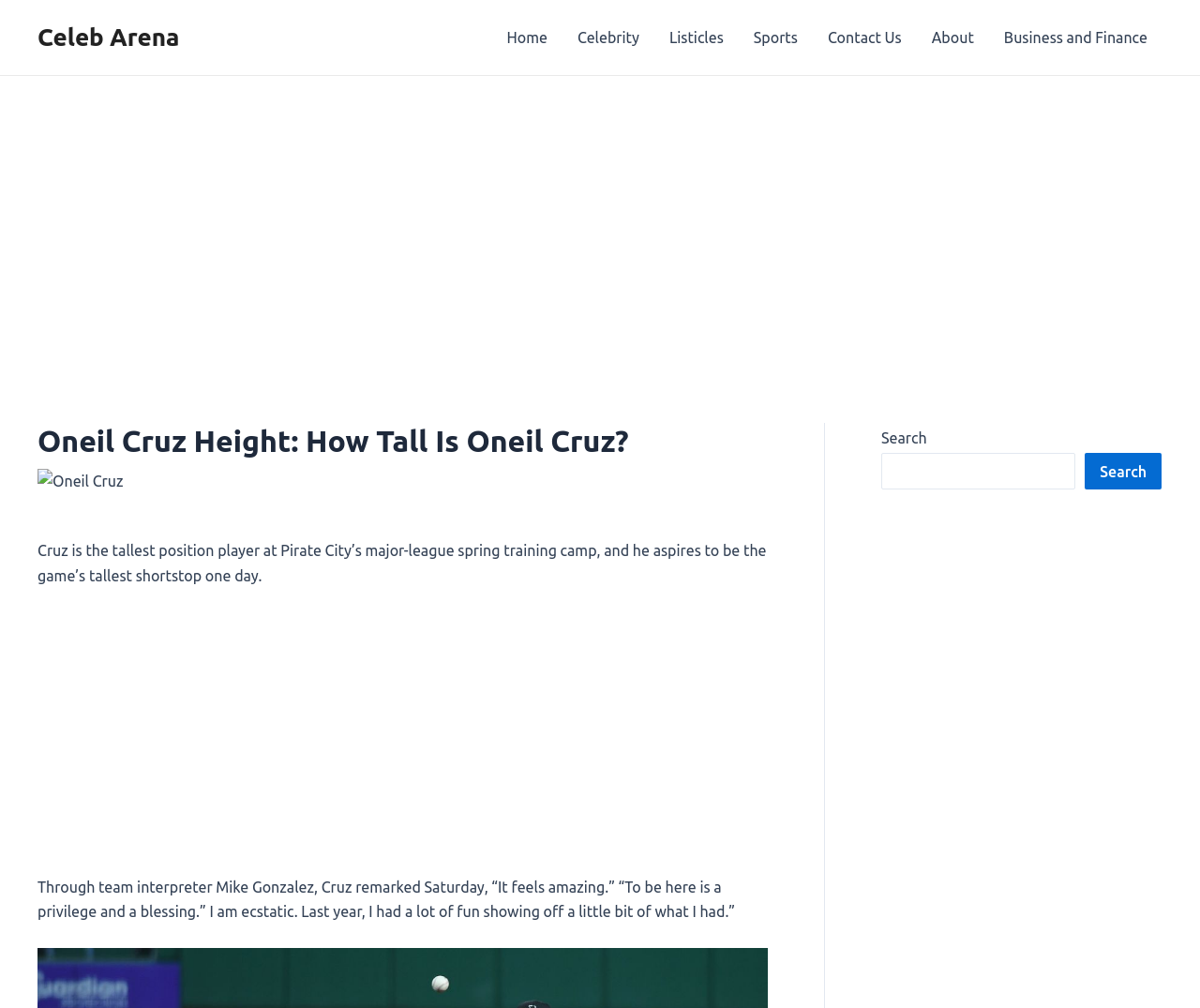Answer the following in one word or a short phrase: 
What is the purpose of the search box?

to search the website